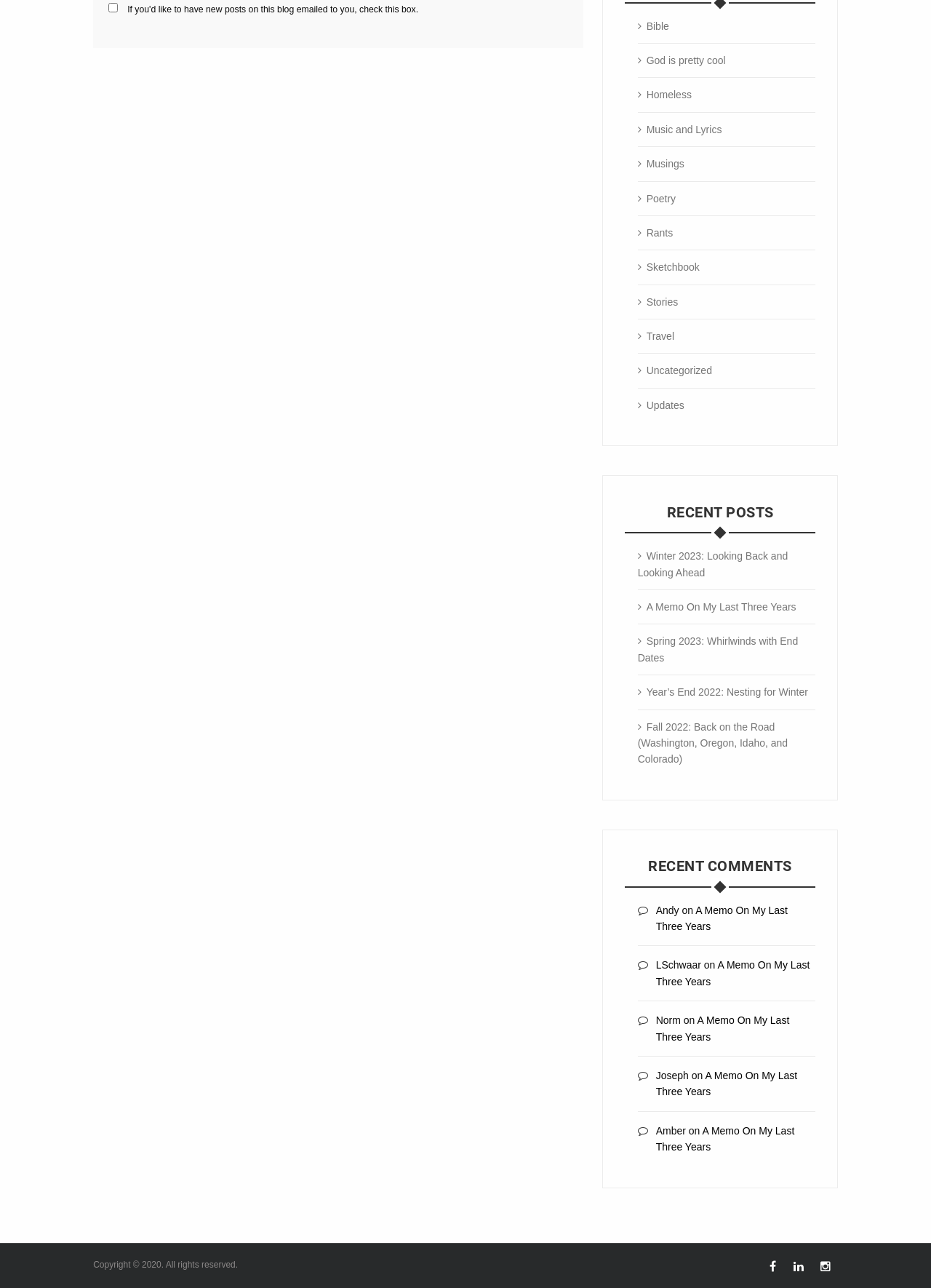Please find the bounding box coordinates of the element that you should click to achieve the following instruction: "Visit the 'Winter 2023: Looking Back and Looking Ahead' post". The coordinates should be presented as four float numbers between 0 and 1: [left, top, right, bottom].

[0.685, 0.427, 0.846, 0.449]